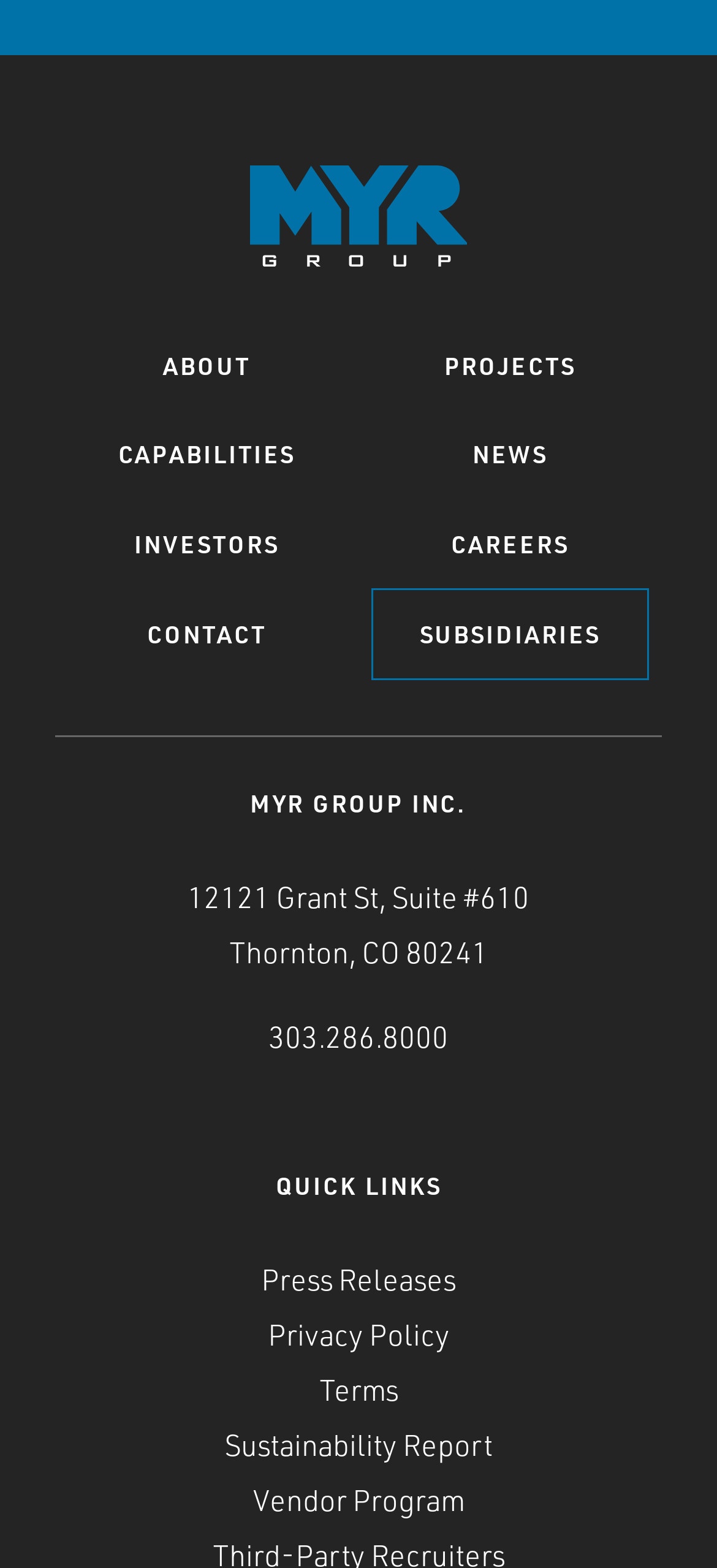Refer to the image and provide an in-depth answer to the question: 
What is the phone number?

I found the phone number by looking at the link element with the text '303.286.8000' which is located below the company address, indicating that it is the contact phone number.